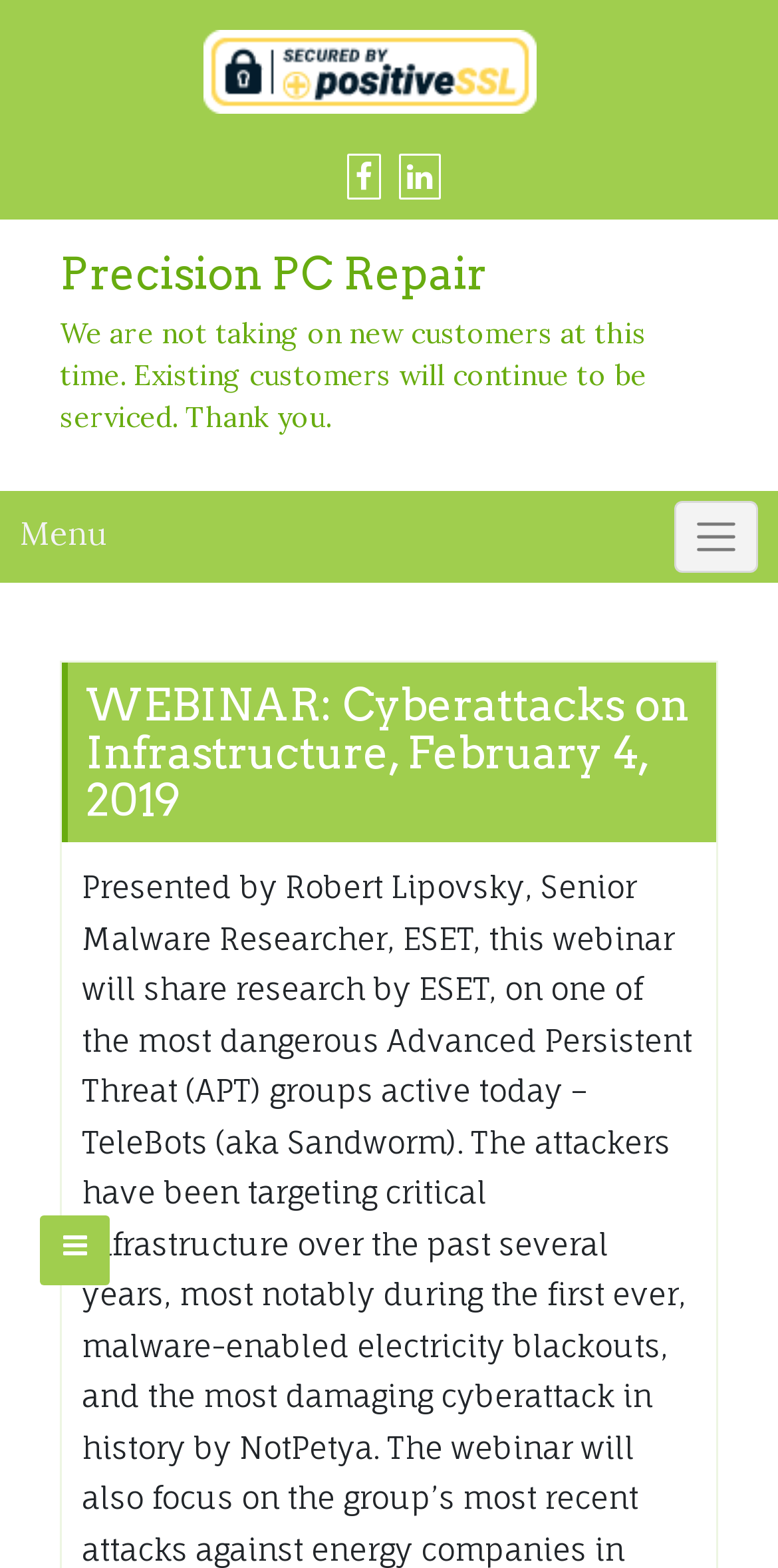Respond with a single word or phrase to the following question: What is the date of the webinar?

February 4, 2019